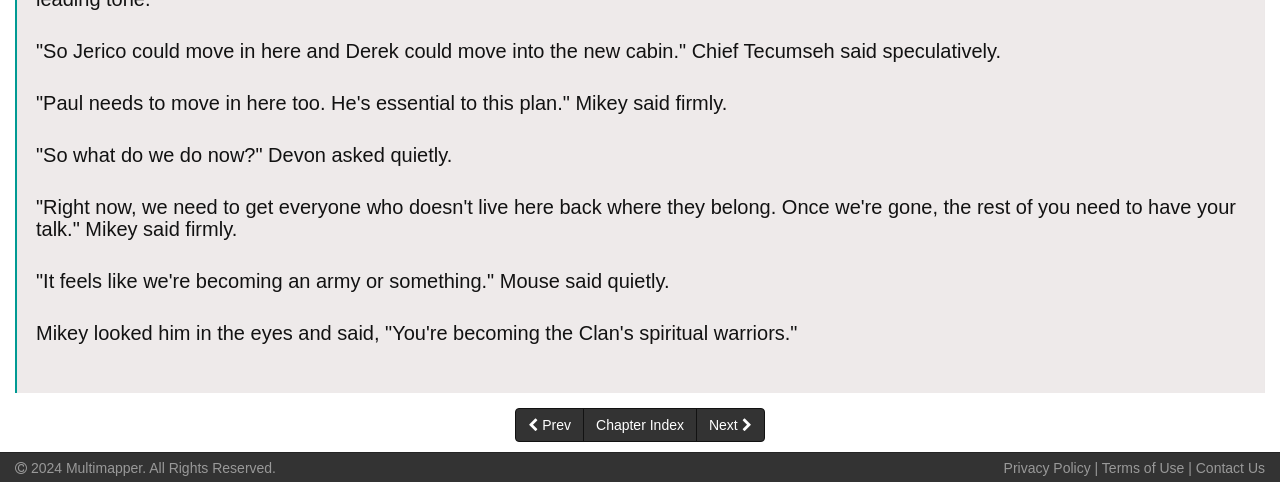How many paragraphs of conversation are there?
Refer to the image and provide a thorough answer to the question.

I counted the number of paragraphs of conversation, which are separated by line breaks, and found that there are 6 paragraphs.